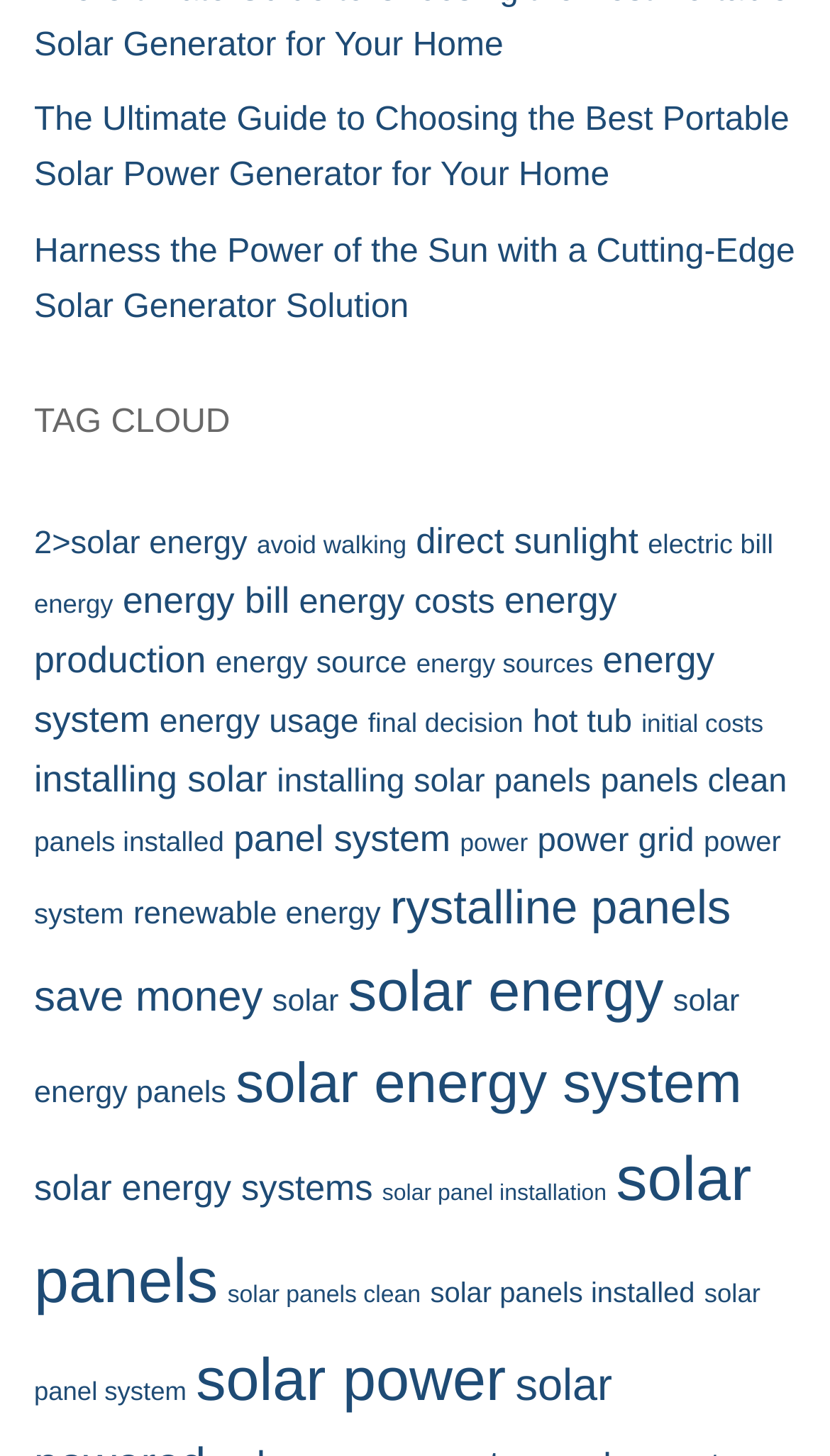Please identify the bounding box coordinates of the element on the webpage that should be clicked to follow this instruction: "Browse topics under the tag cloud". The bounding box coordinates should be given as four float numbers between 0 and 1, formatted as [left, top, right, bottom].

[0.041, 0.277, 0.959, 0.305]